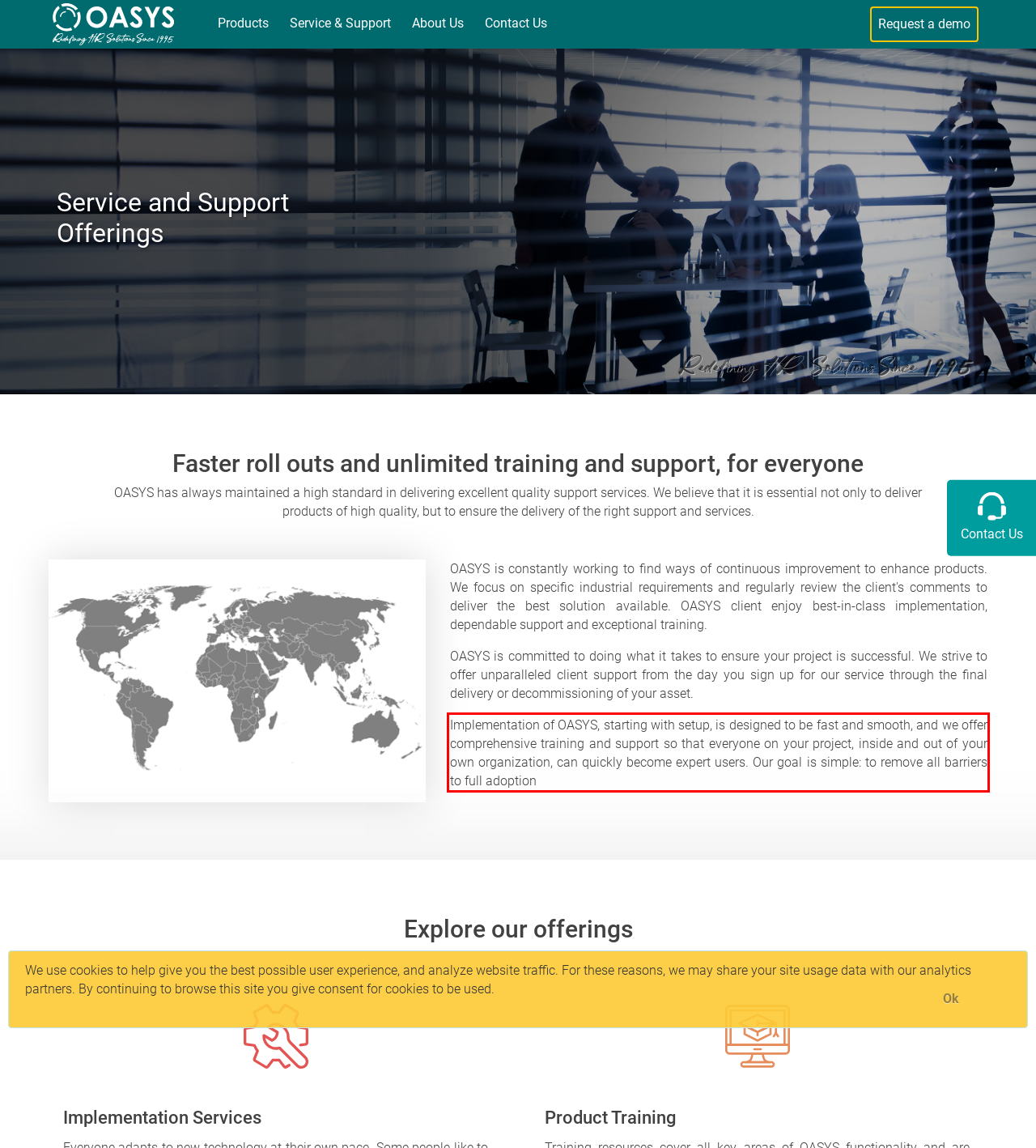You are given a webpage screenshot with a red bounding box around a UI element. Extract and generate the text inside this red bounding box.

Implementation of OASYS, starting with setup, is designed to be fast and smooth, and we offer comprehensive training and support so that everyone on your project, inside and out of your own organization, can quickly become expert users. Our goal is simple: to remove all barriers to full adoption